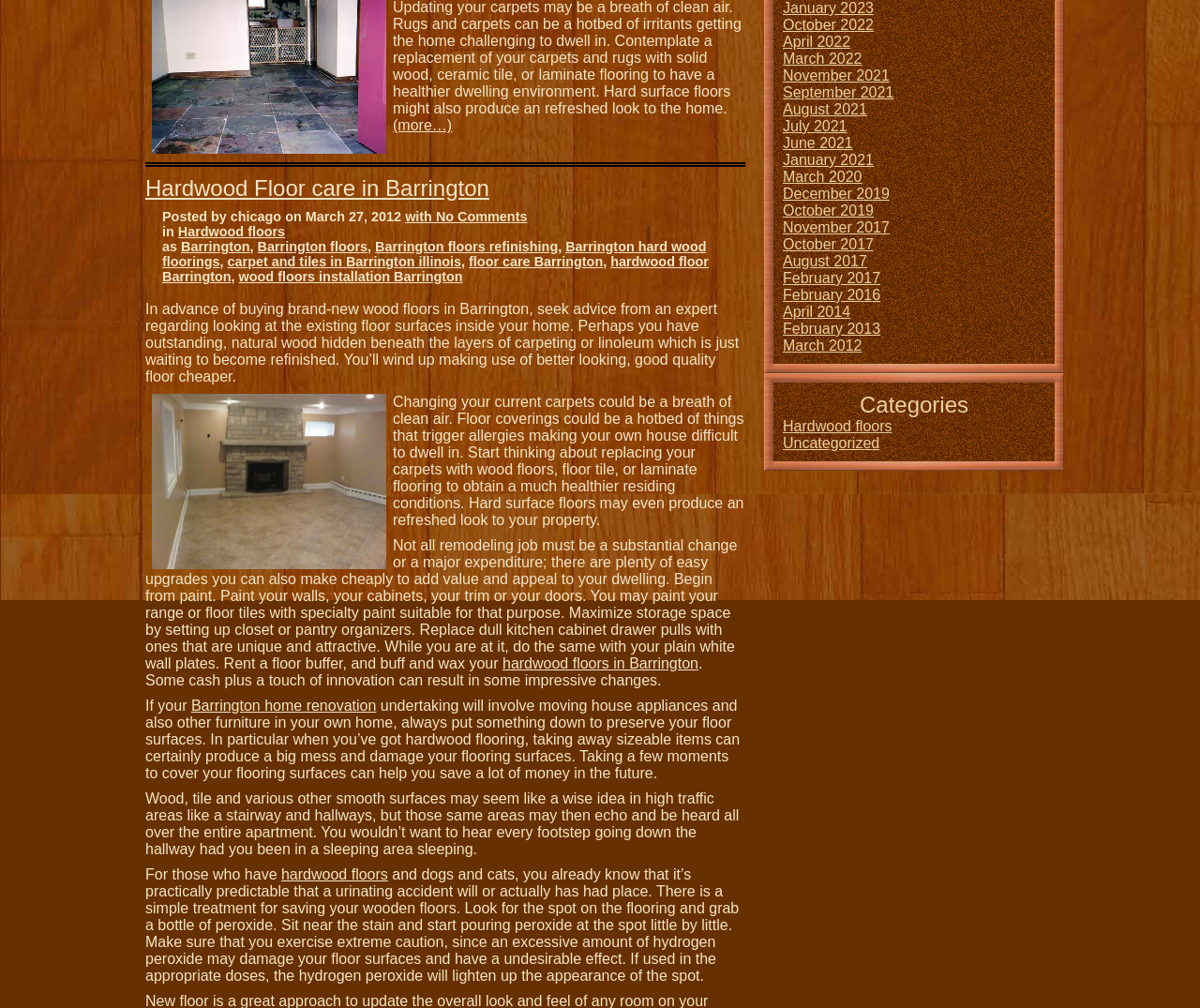Using the format (top-left x, top-left y, bottom-right x, bottom-right y), provide the bounding box coordinates for the described UI element. All values should be floating point numbers between 0 and 1: hardwood floors in Barrington

[0.419, 0.65, 0.582, 0.666]